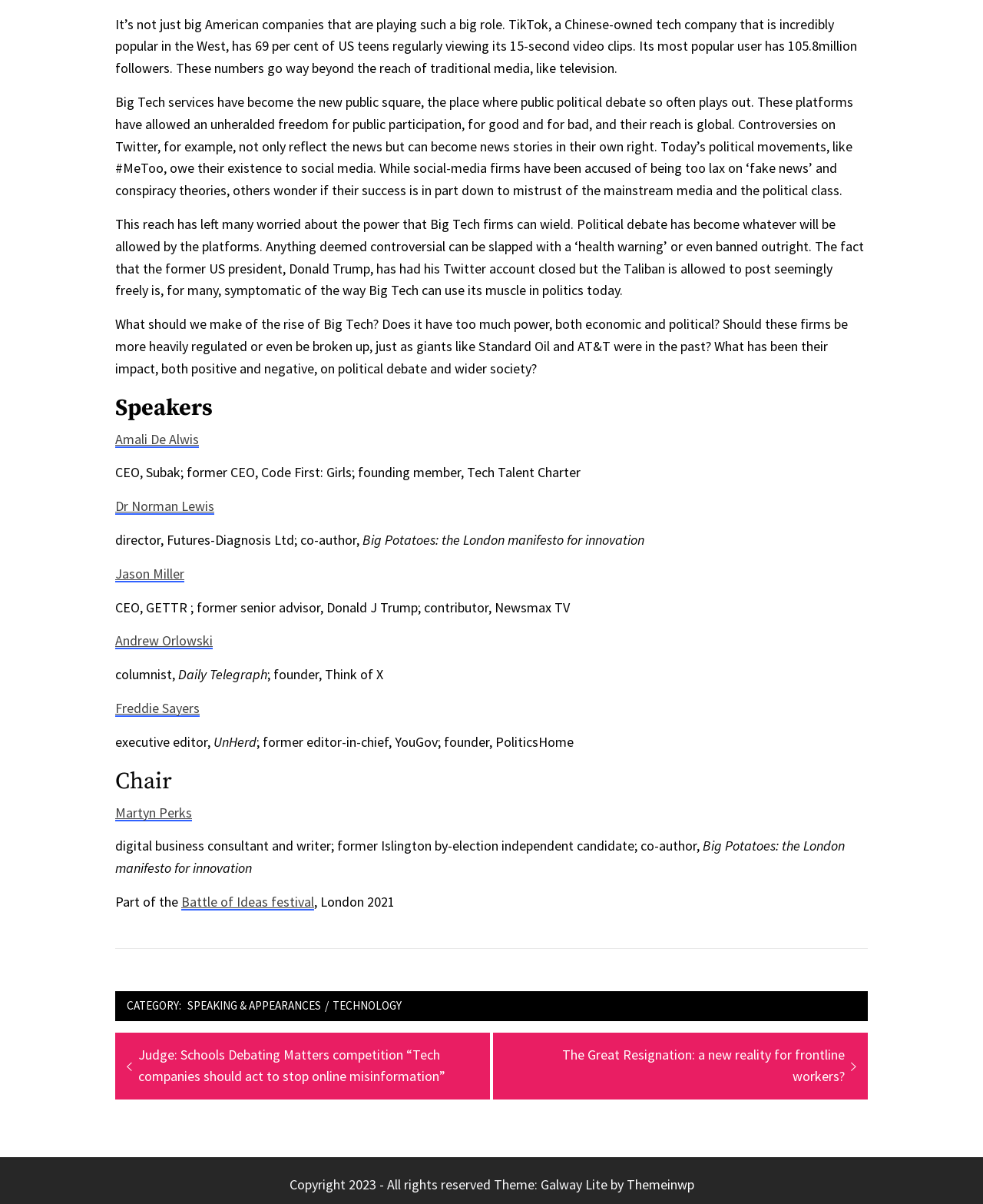What is the topic of discussion in this webpage?
Please provide a comprehensive answer based on the contents of the image.

The webpage discusses the rise of Big Tech companies and their impact on political debate and society. The text mentions how these companies have become the new public square and have allowed for unprecedented freedom of public participation, but also raises concerns about their power and potential biases.